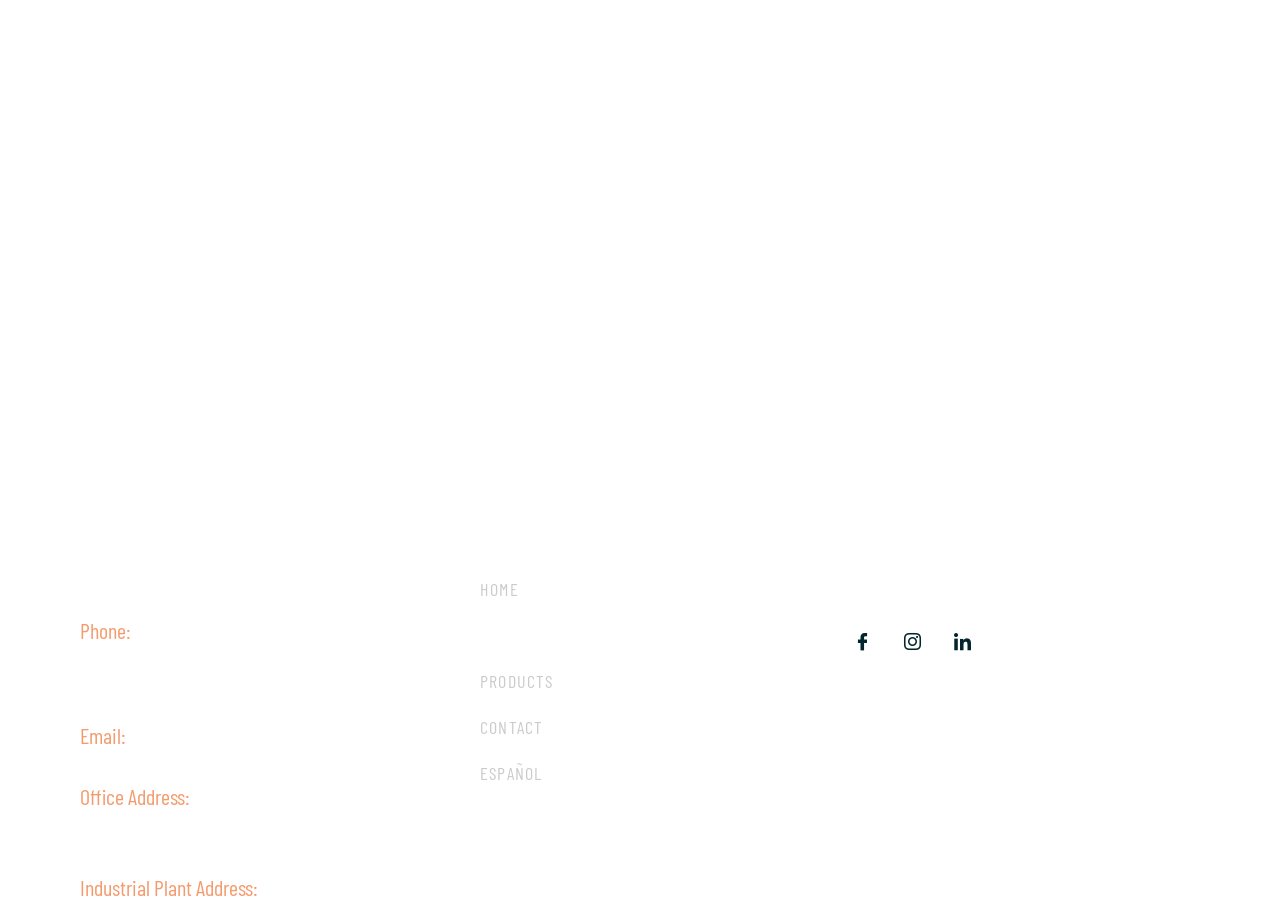What is the email address of the company?
Please use the visual content to give a single word or phrase answer.

ventas@guive.com